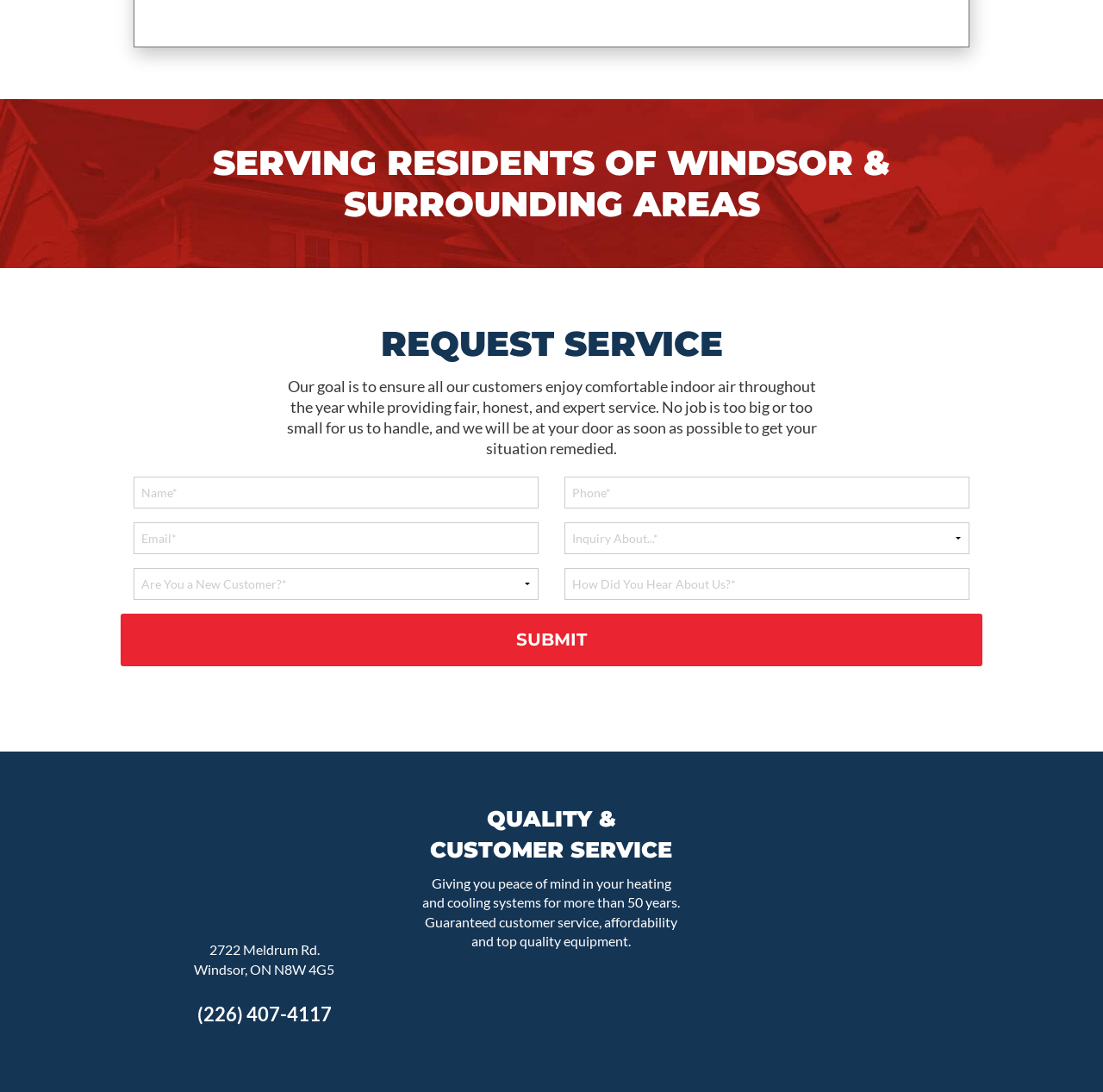Please find the bounding box coordinates of the element that you should click to achieve the following instruction: "Request service". The coordinates should be presented as four float numbers between 0 and 1: [left, top, right, bottom].

[0.251, 0.293, 0.749, 0.337]